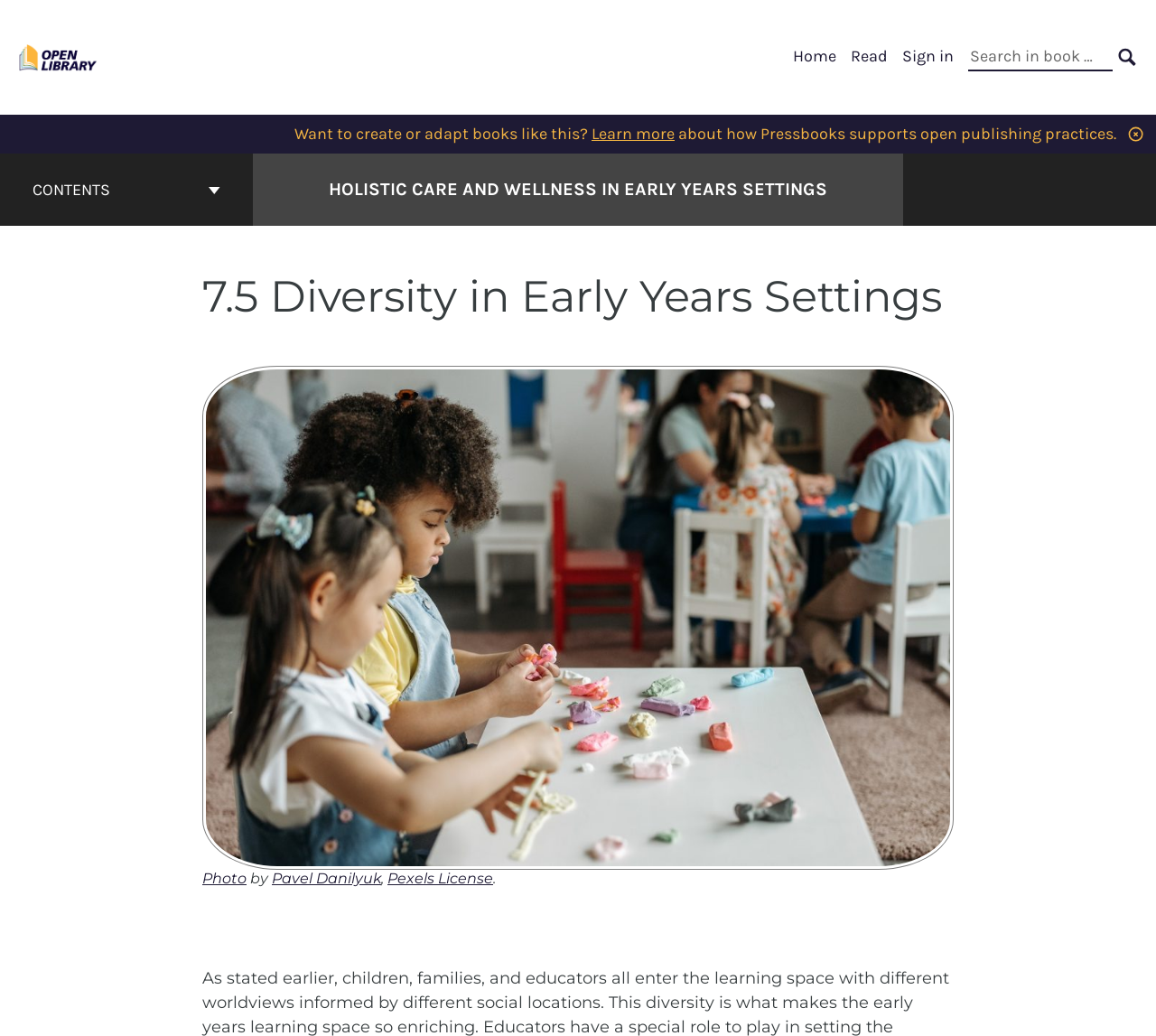Show me the bounding box coordinates of the clickable region to achieve the task as per the instruction: "Go to the cover page of Holistic Care and Wellness in Early Years Settings".

[0.284, 0.17, 0.716, 0.196]